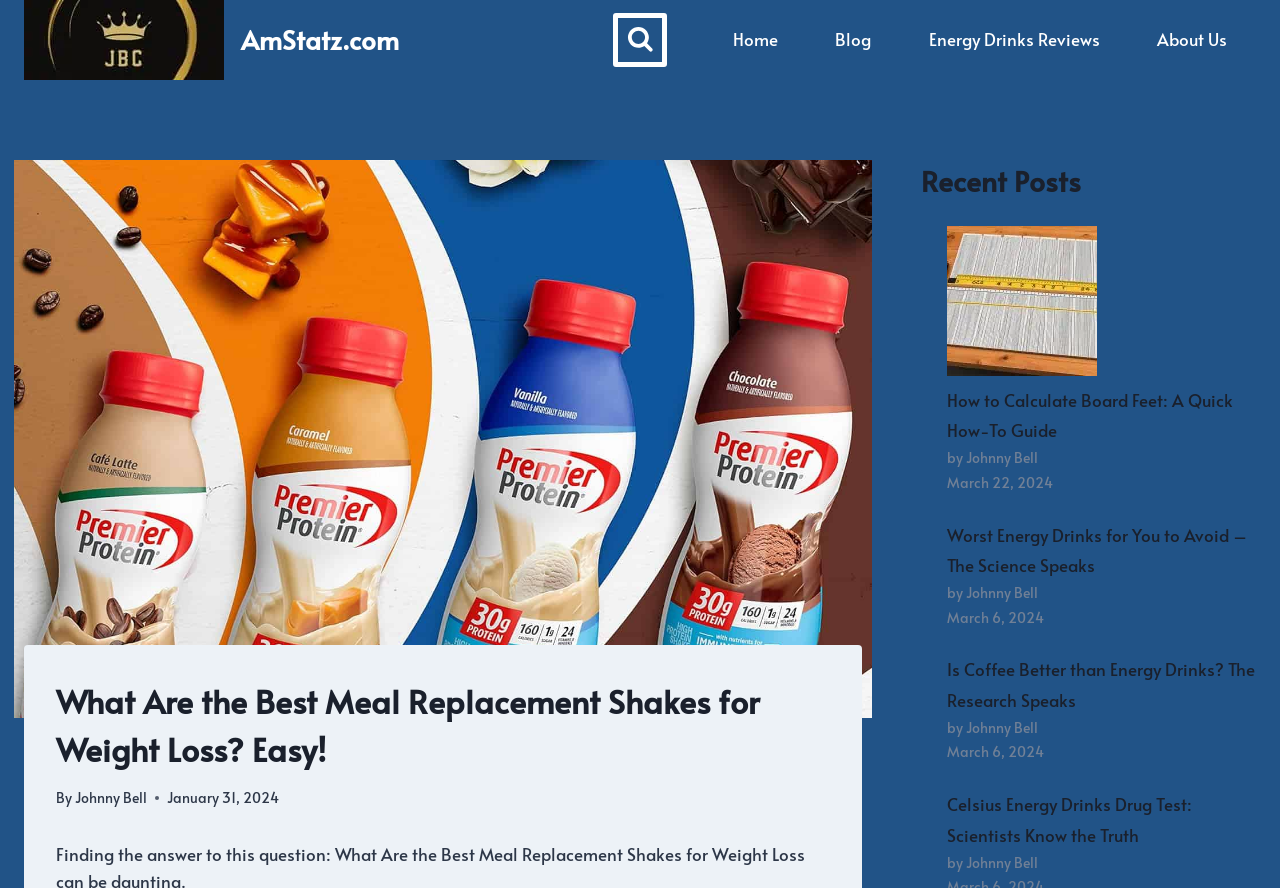Give a short answer using one word or phrase for the question:
What is the title of the last recent post?

Celsius Energy Drinks Drug Test: Scientists Know the Truth